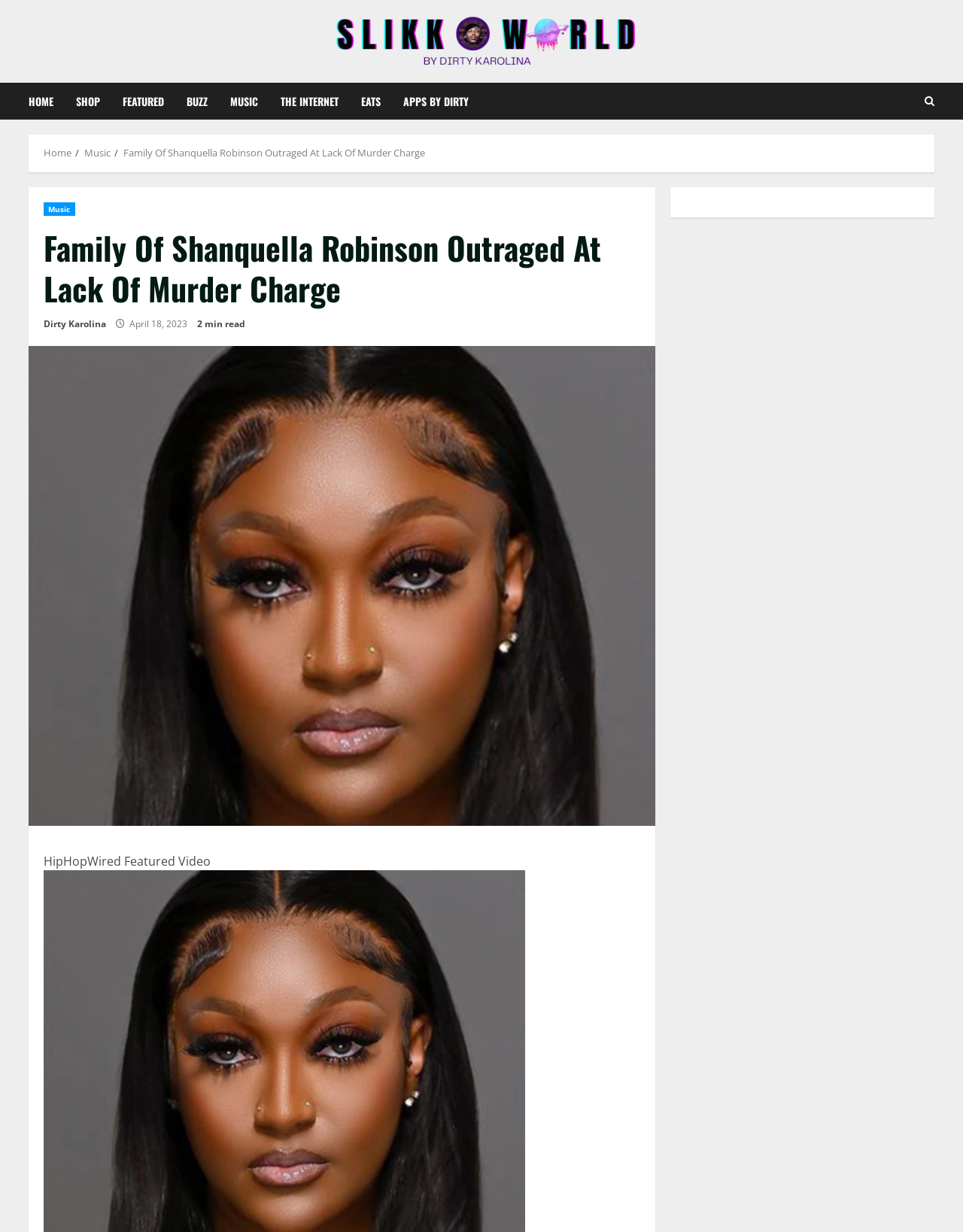Generate a comprehensive caption for the webpage you are viewing.

The webpage appears to be a news article or blog post about the family of Shanquella Robinson, who died under curious circumstances at a resort. 

At the top of the page, there is a navigation menu with links to different sections of the website, including "HOME", "SHOP", "FEATURED", "BUZZ", "MUSIC", "THE INTERNET", "EATS", and "APPS BY DIRTY". 

Below the navigation menu, there is a breadcrumbs section with links to "Home", "Music", and the current article "Family Of Shanquella Robinson Outraged At Lack Of Murder Charge". 

The main content of the page is divided into two sections. On the left side, there is a header section with a link to "Music", a heading with the title of the article, a link to "Dirty Karolina", the date "April 18, 2023", and a text indicating the article is a "2 min read". 

On the right side of the header section, there is a large image related to the article. Below the image, there is a text "HipHopWired Featured Video". 

At the bottom right of the page, there is a small section with no clear content.